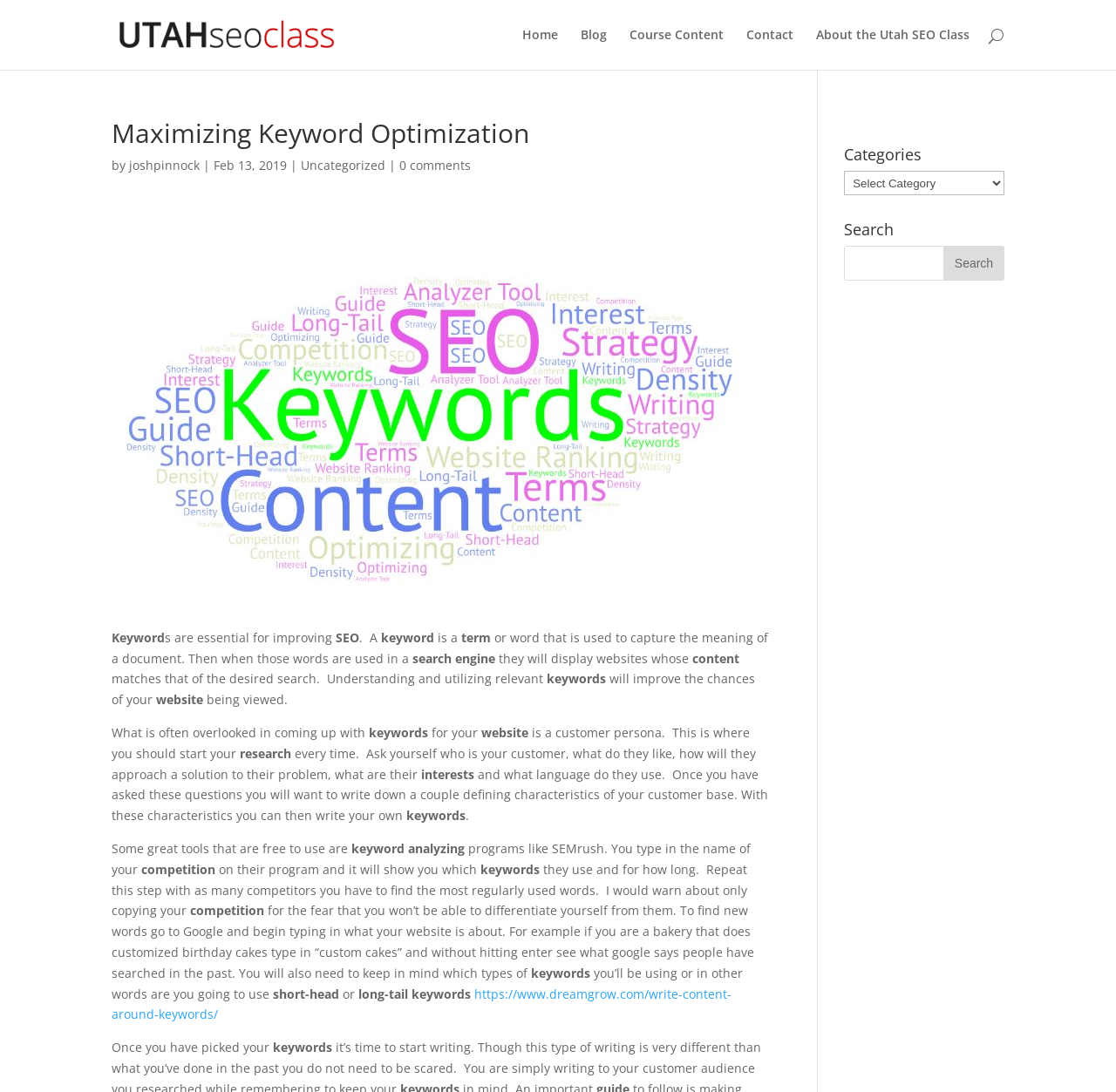Locate the primary heading on the webpage and return its text.

Maximizing Keyword Optimization